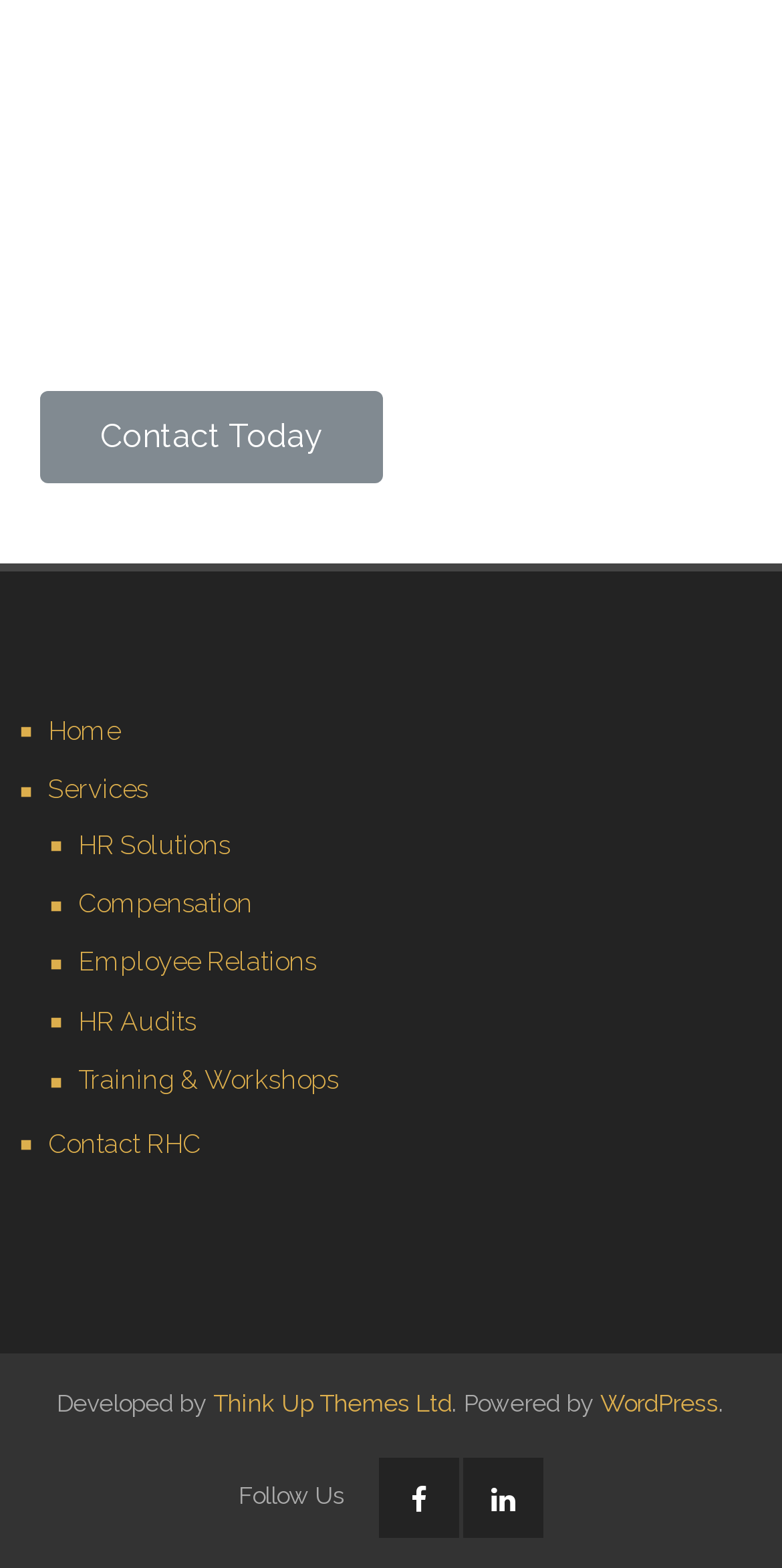Please identify the bounding box coordinates of the clickable area that will allow you to execute the instruction: "View HR Solutions".

[0.026, 0.522, 0.295, 0.555]